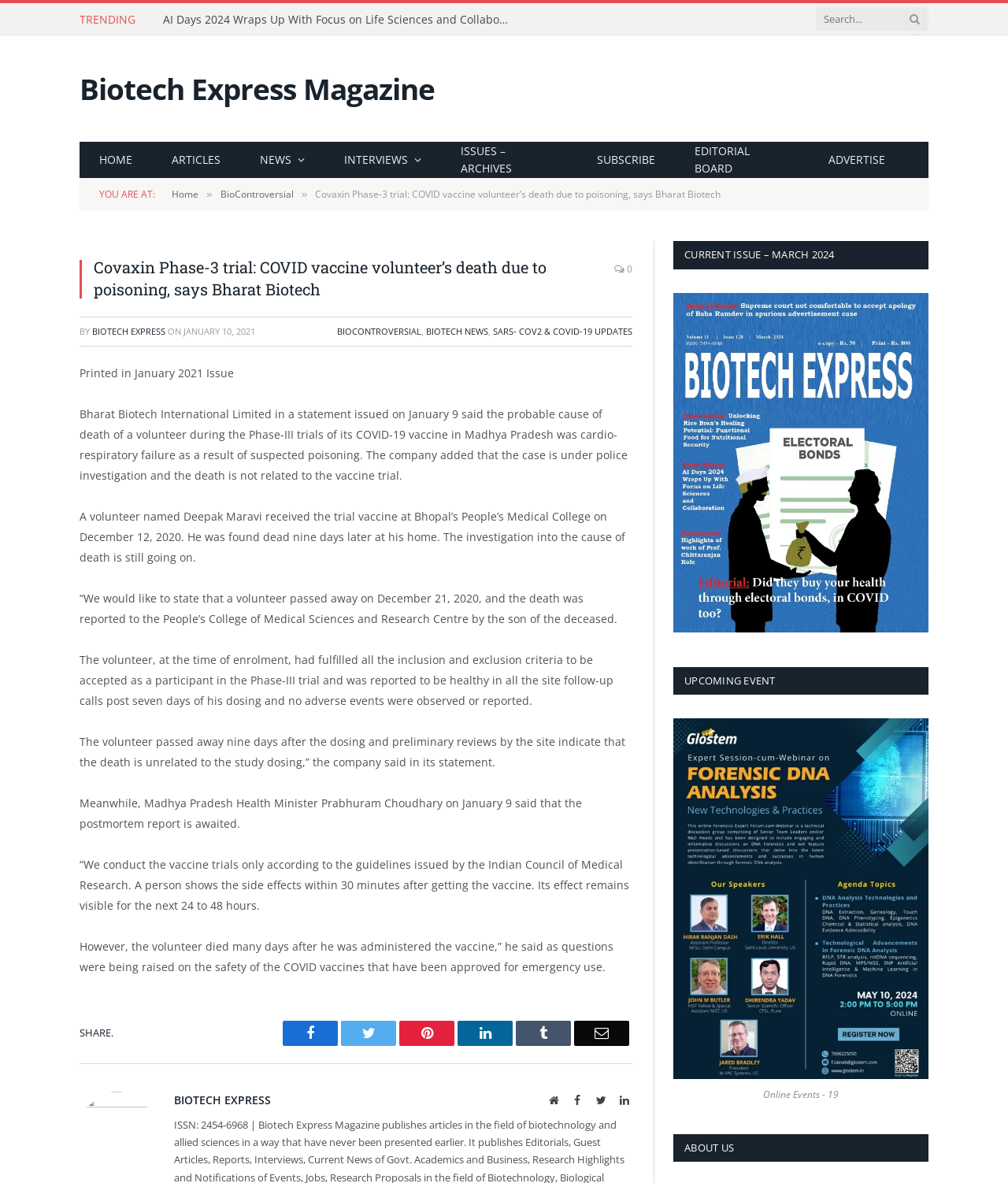Find the bounding box coordinates for the HTML element specified by: "Issues – Archives".

[0.438, 0.12, 0.573, 0.15]